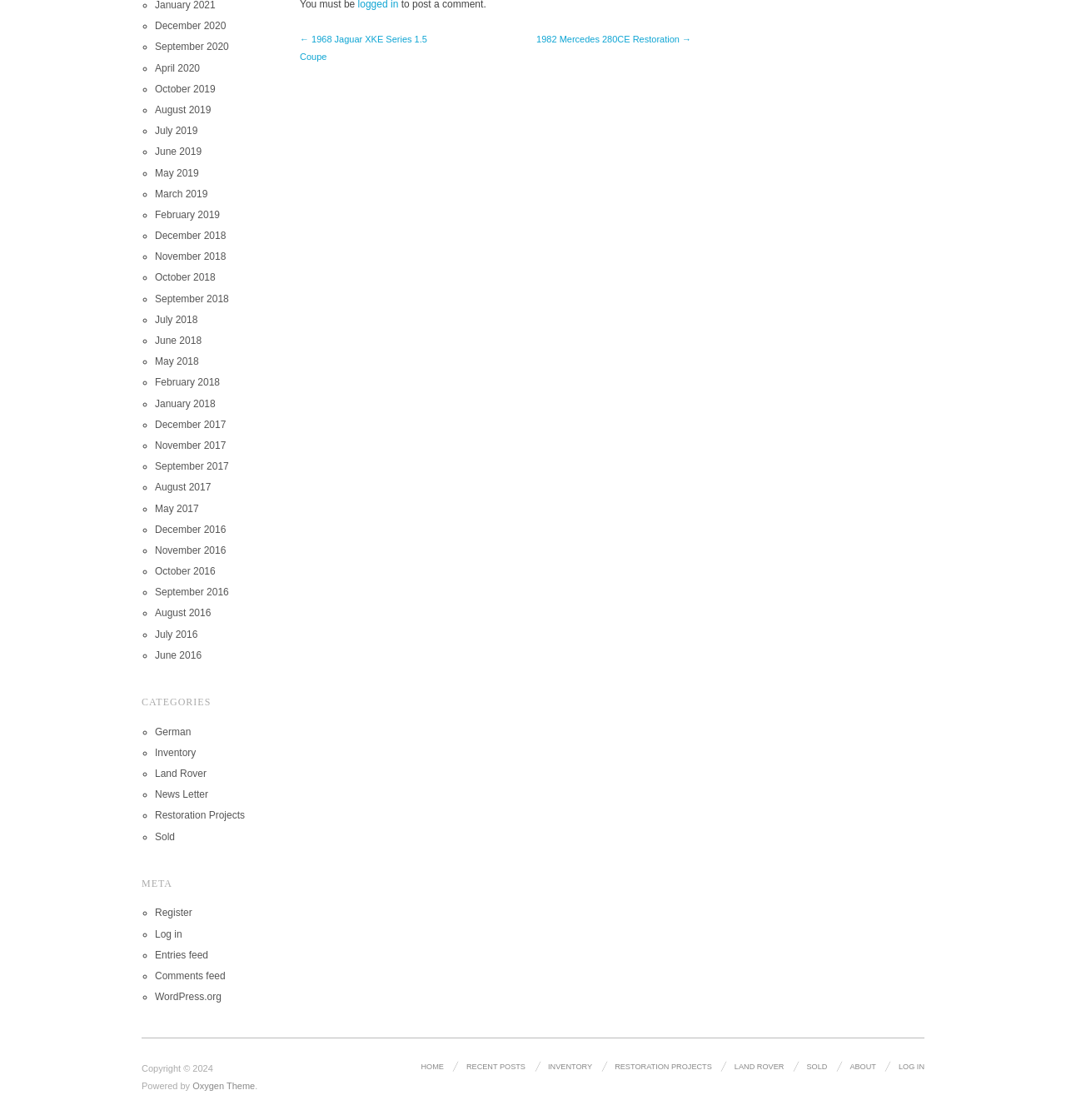How many meta links are listed?
Based on the image, please offer an in-depth response to the question.

I counted the number of links under the 'META' heading, such as 'Register'. There are 2 of them.